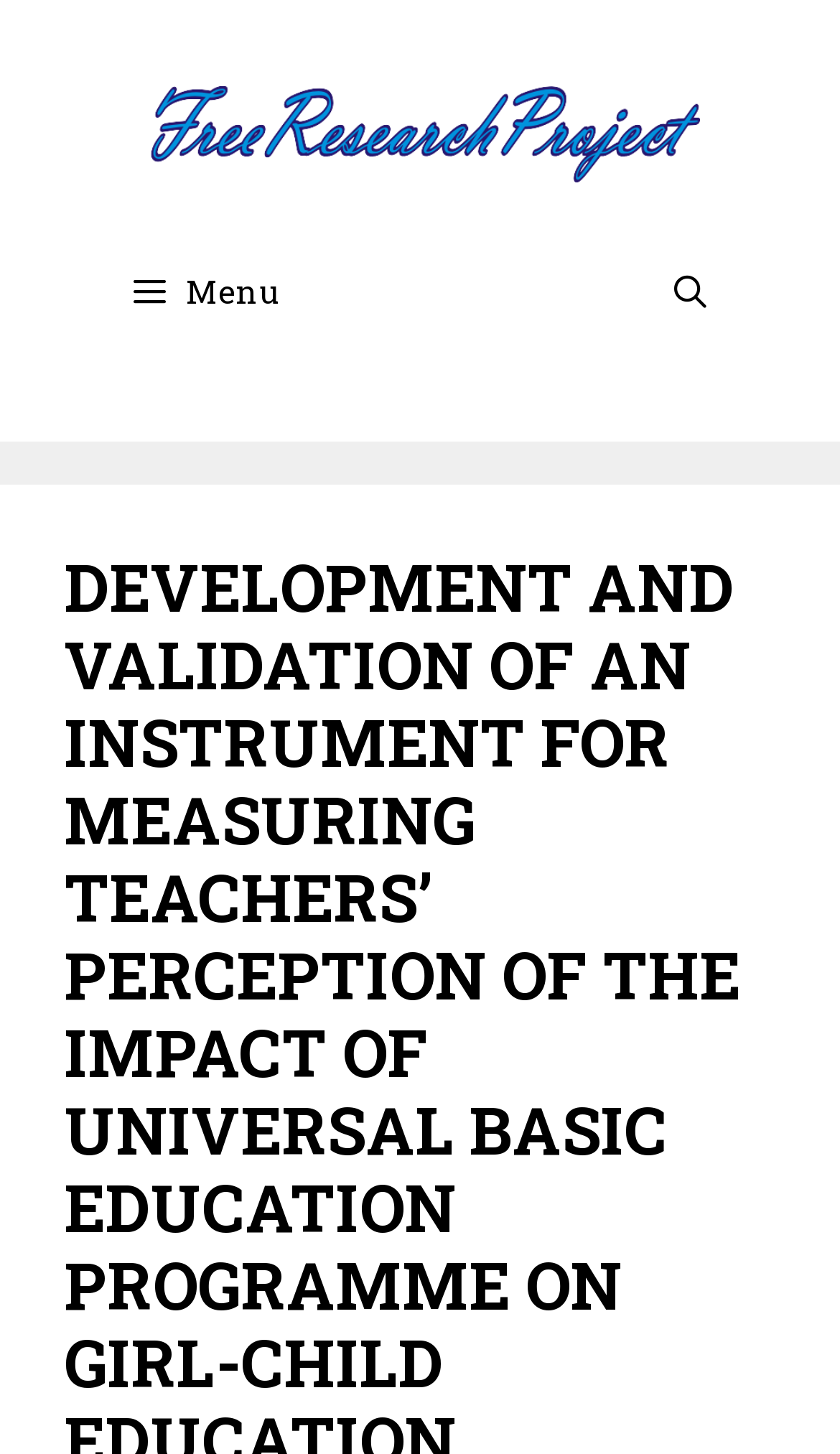Give the bounding box coordinates for the element described by: "Menu".

[0.103, 0.156, 0.897, 0.245]